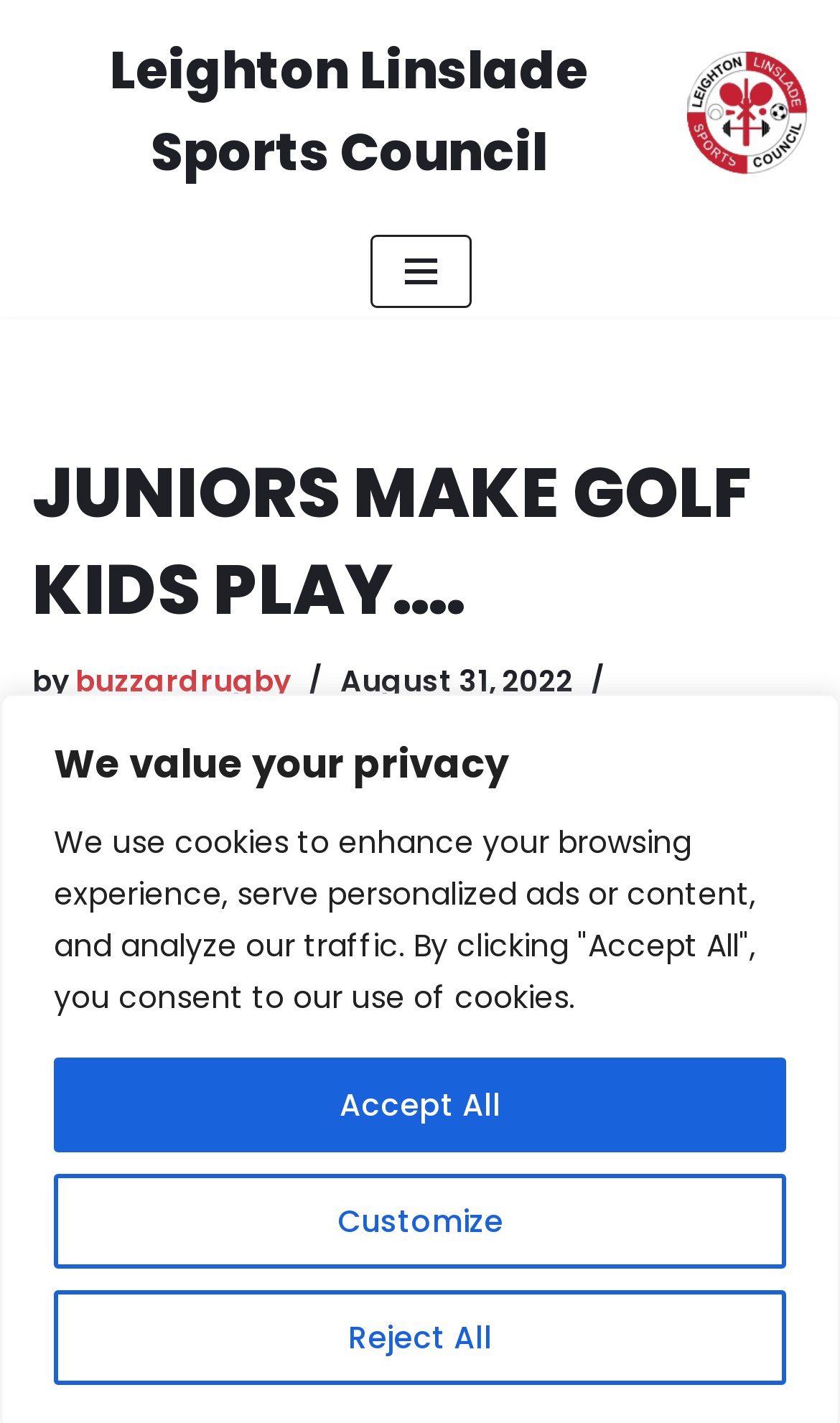What is the date mentioned in the article?
Using the image as a reference, give a one-word or short phrase answer.

August 31, 2022